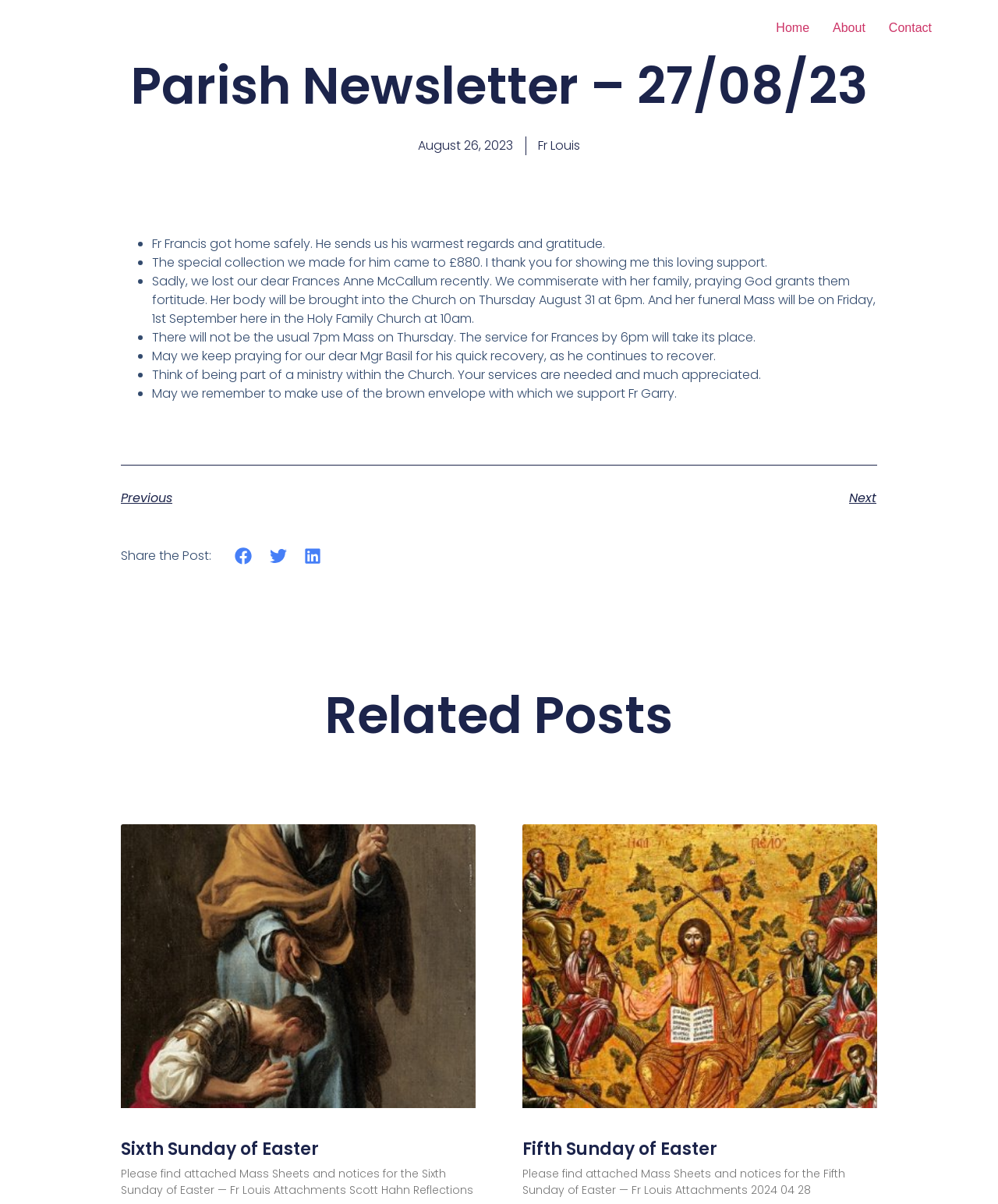Answer the following query with a single word or phrase:
How many related posts are there?

2